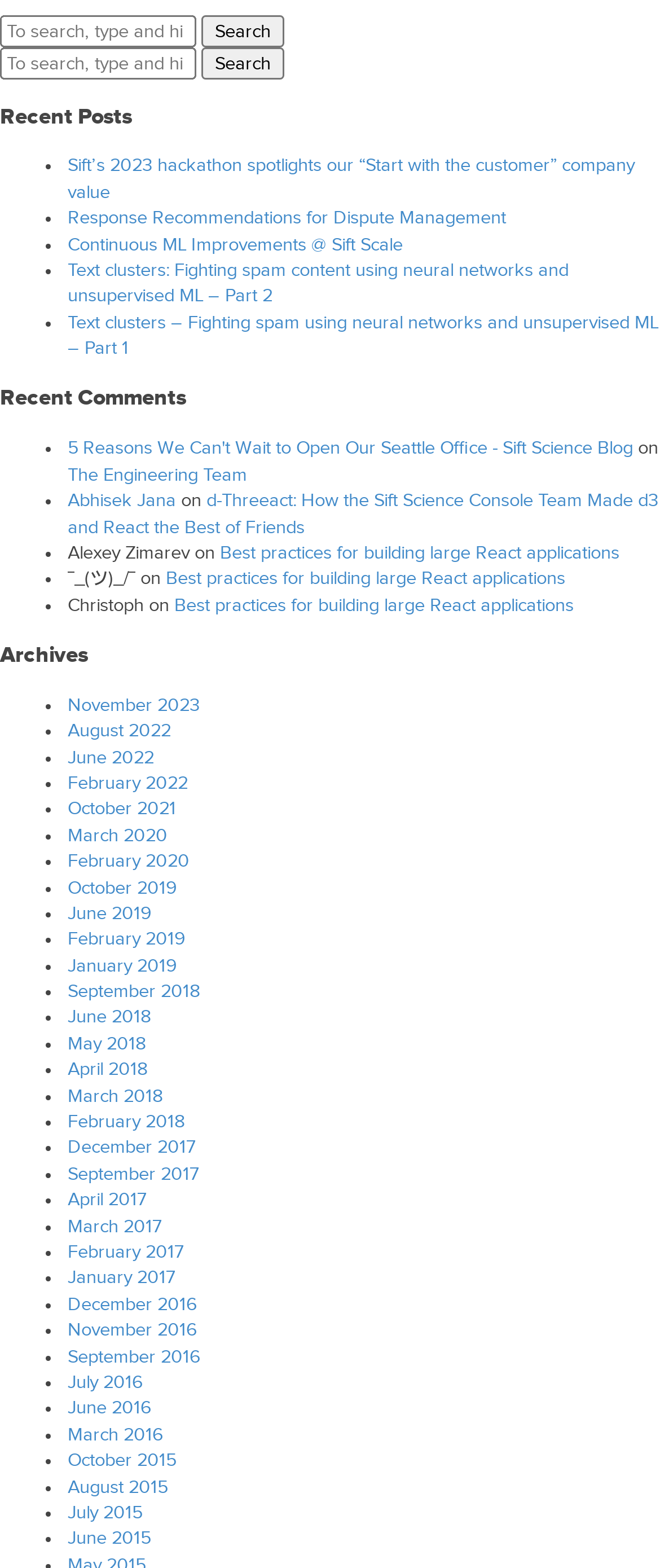Answer the following query with a single word or phrase:
What is the title of the first recent post?

Sift’s 2023 hackathon spotlights our “Start with the customer” company value